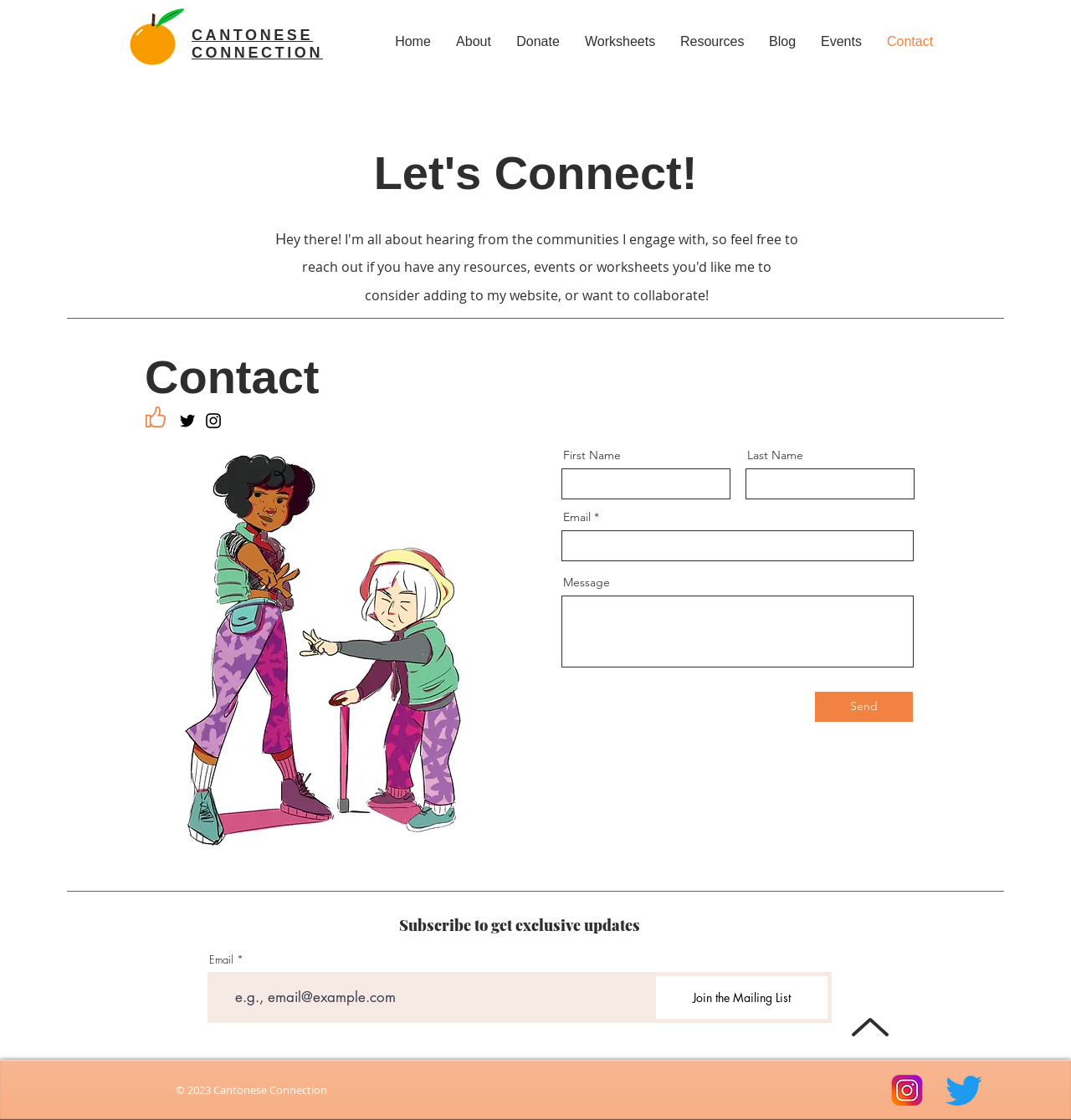Identify the bounding box coordinates of the section to be clicked to complete the task described by the following instruction: "Go to the Contact page". The coordinates should be four float numbers between 0 and 1, formatted as [left, top, right, bottom].

[0.816, 0.024, 0.883, 0.051]